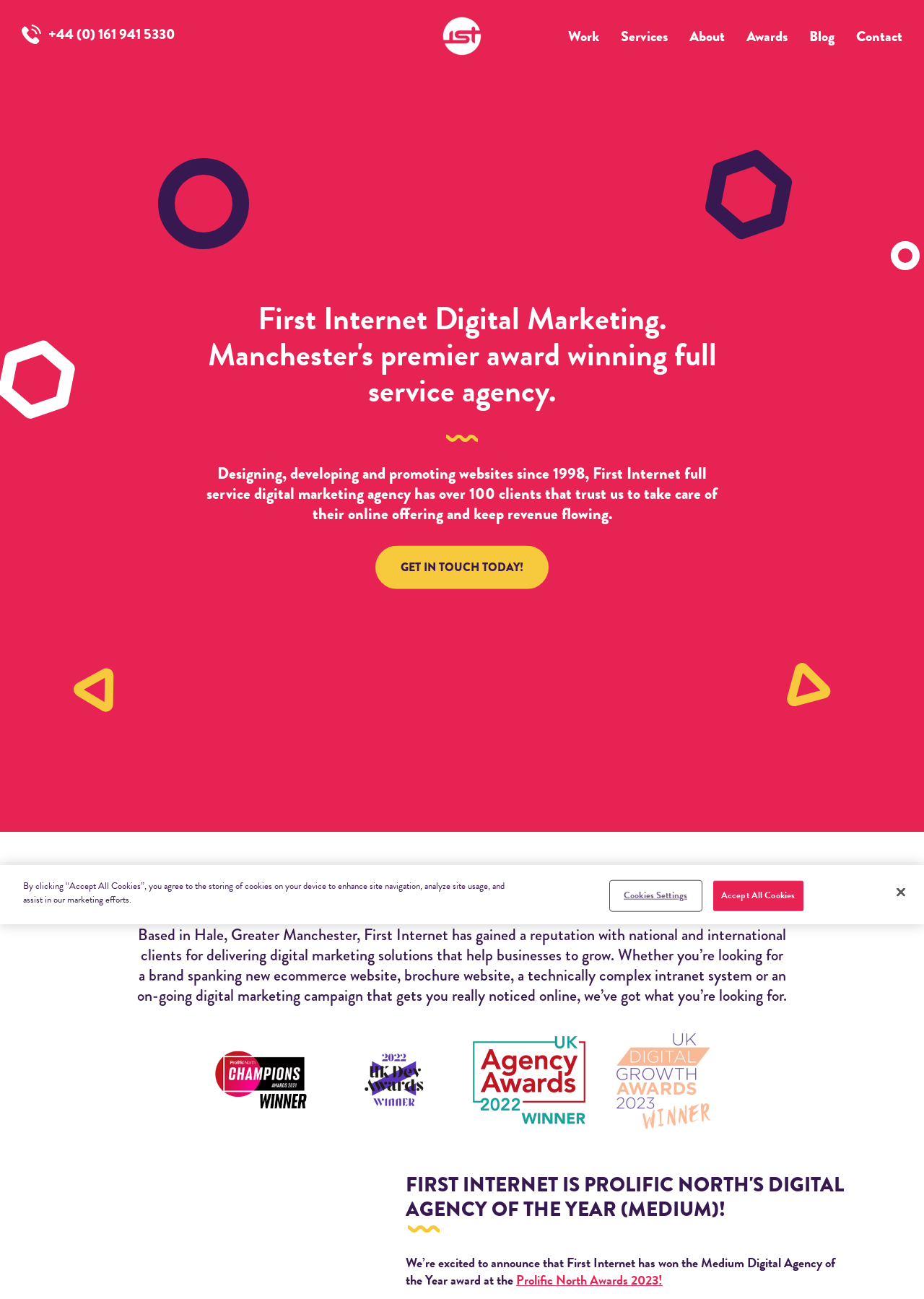Please determine the bounding box coordinates for the UI element described here. Use the format (top-left x, top-left y, bottom-right x, bottom-right y) with values bounded between 0 and 1: +44 (0) 161 941 5330

[0.023, 0.019, 0.189, 0.034]